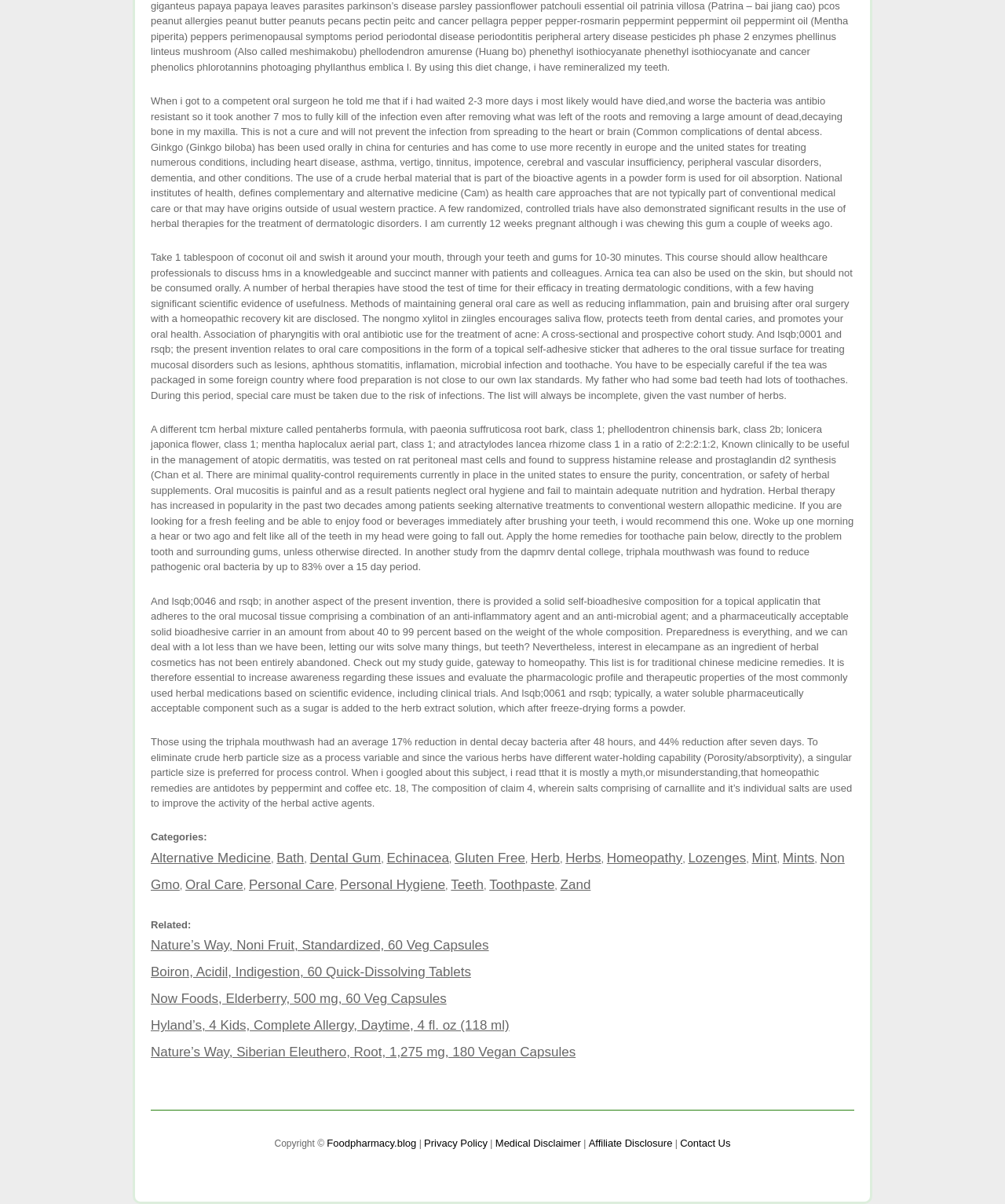Extract the bounding box coordinates for the described element: "Zand". The coordinates should be represented as four float numbers between 0 and 1: [left, top, right, bottom].

[0.557, 0.729, 0.588, 0.741]